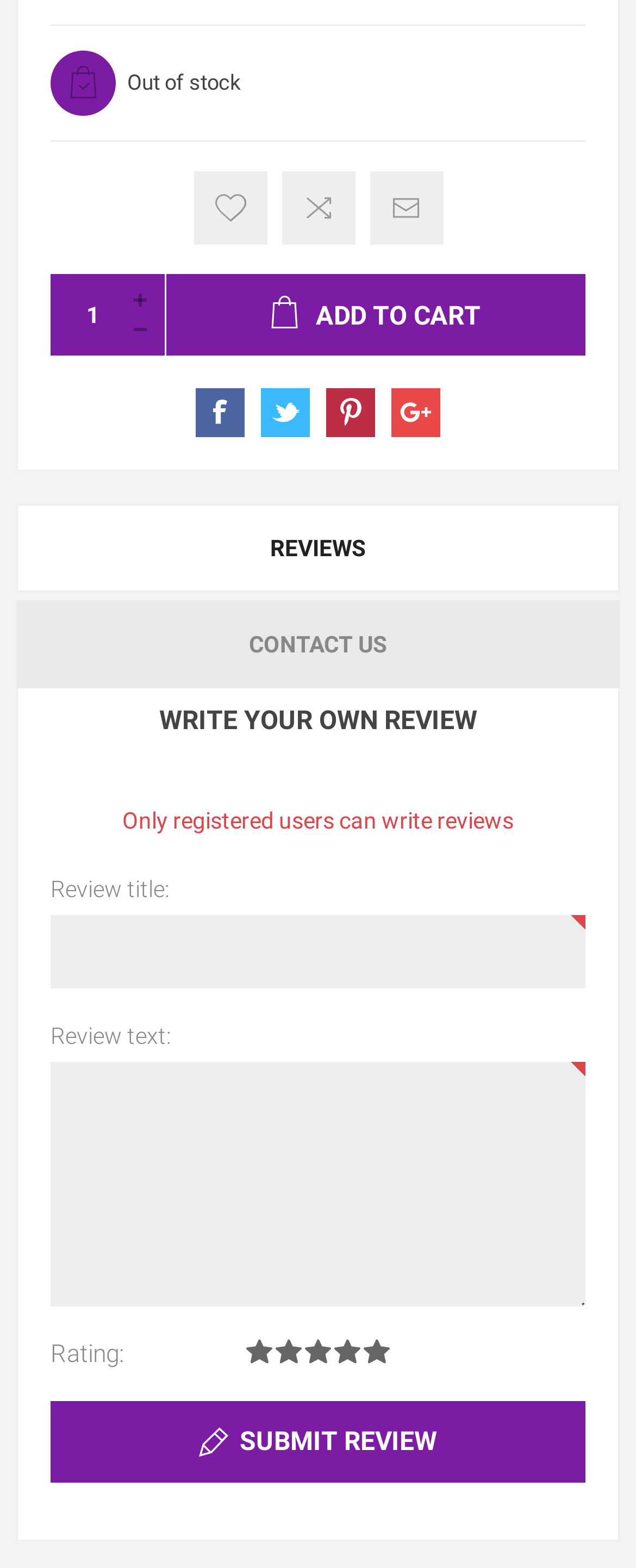Locate the bounding box coordinates of the clickable region necessary to complete the following instruction: "View upcoming events". Provide the coordinates in the format of four float numbers between 0 and 1, i.e., [left, top, right, bottom].

None